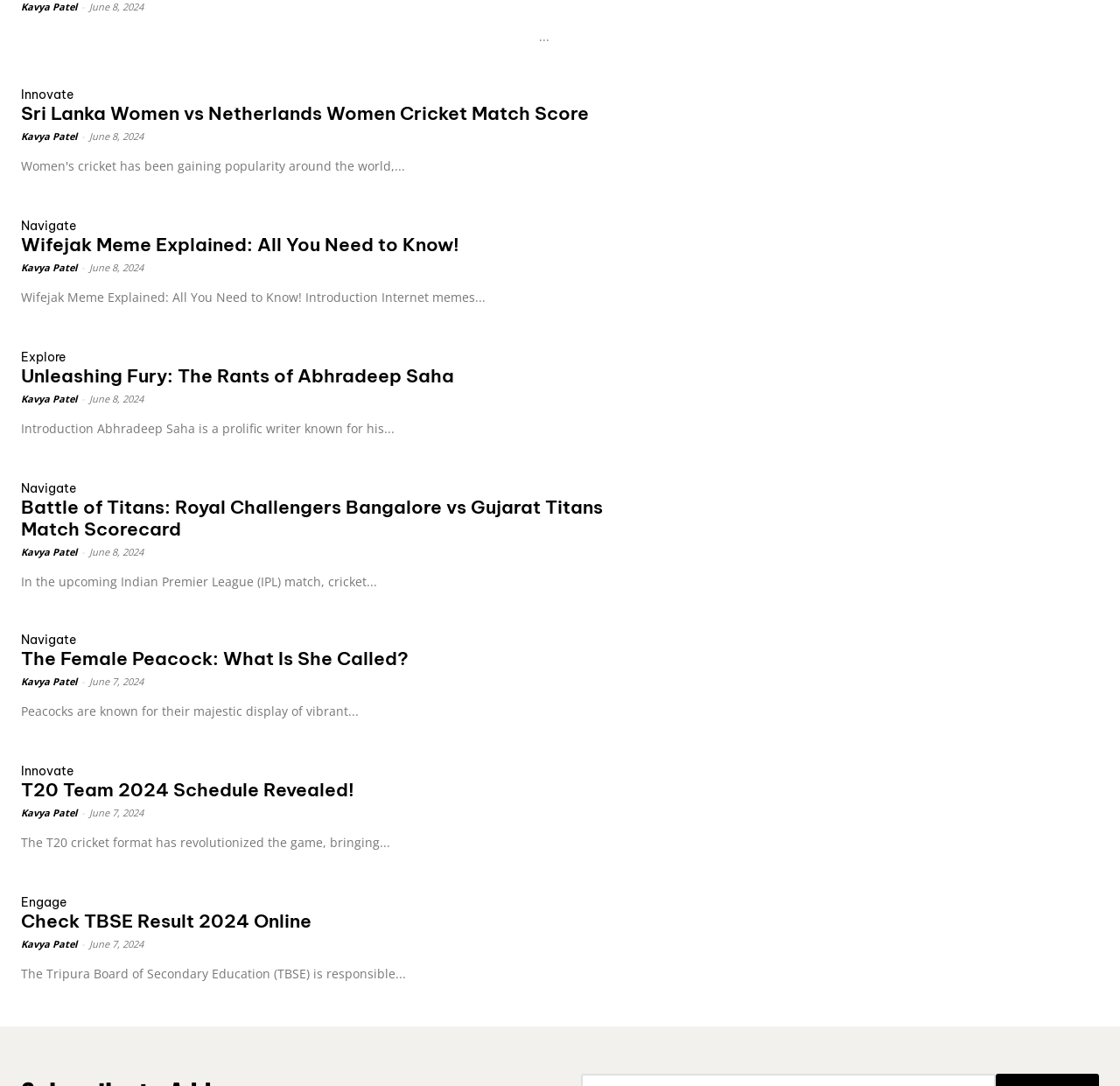What is the title of the article about T20 Team 2024 Schedule?
Please answer the question as detailed as possible based on the image.

The title of the article about T20 Team 2024 Schedule can be found in the heading element with the text 'T20 Team 2024 Schedule Revealed!'. This heading is located in the middle of the webpage and is a prominent feature of the page.